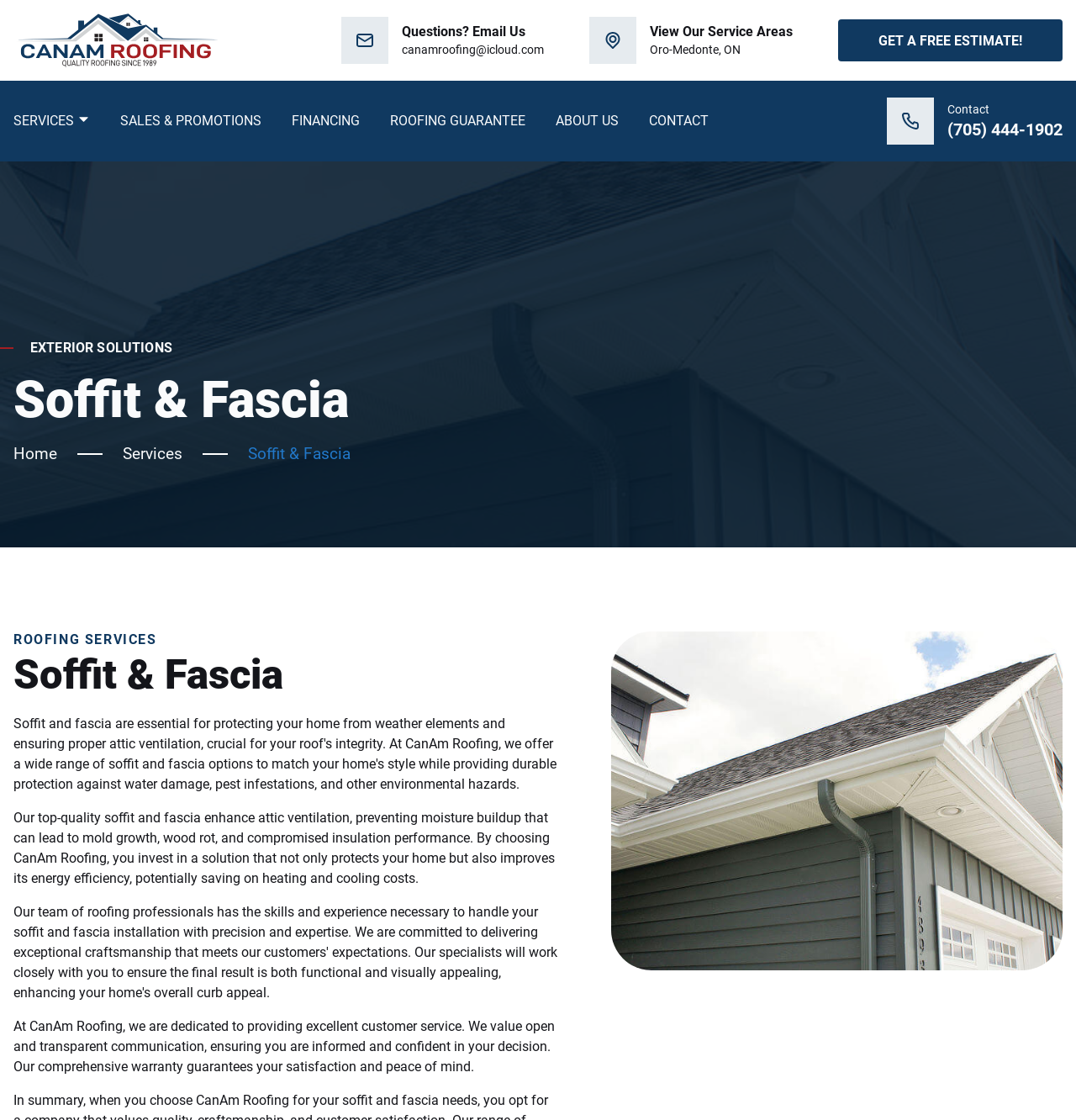What is the phone number for contact?
Based on the visual information, provide a detailed and comprehensive answer.

The phone number is obtained from the link 'icon Contact (705) 444-1902' which is located at the bottom of the webpage, indicating a way to contact the company.